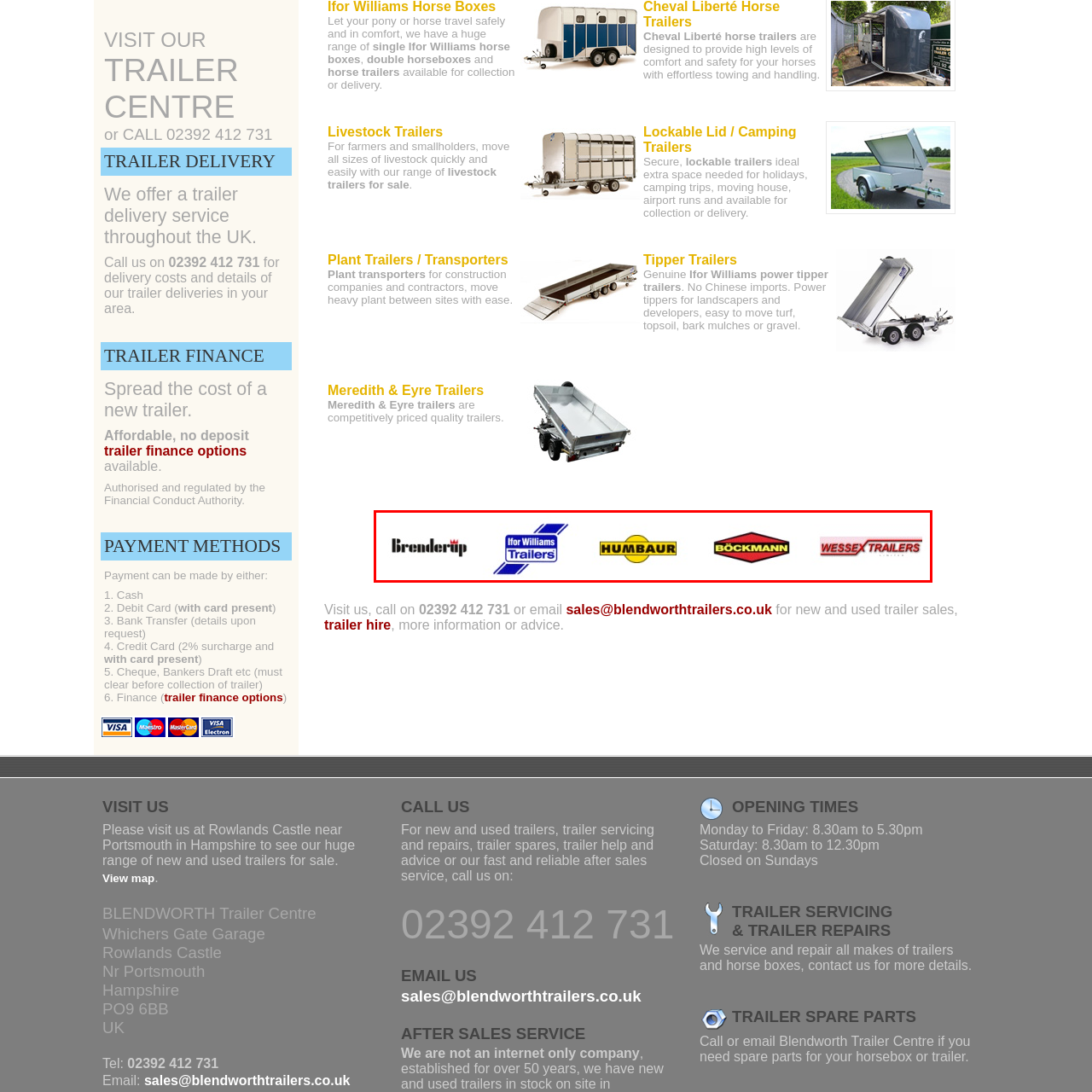Pay attention to the image highlighted by the red border, What type of products does Blendworth Trailer Centre offer? Please give a one-word or short phrase answer.

New and used trailers